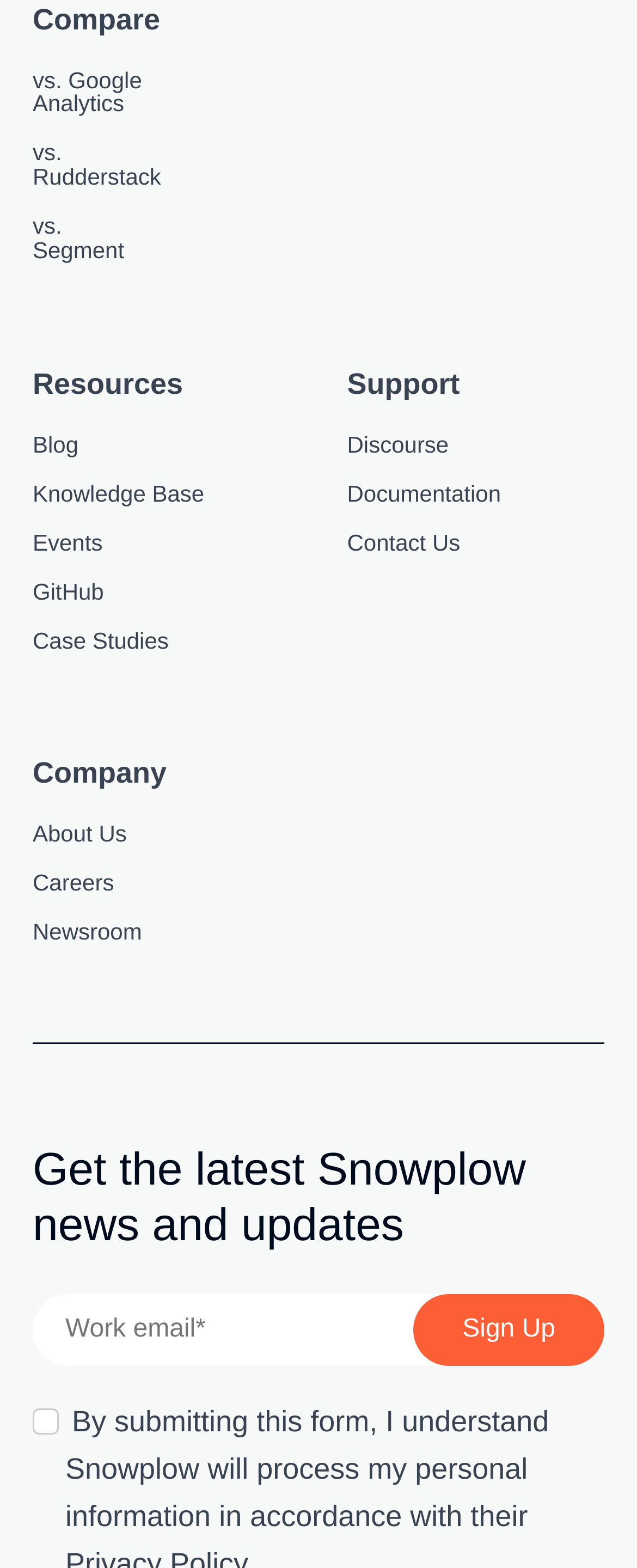What is the button text below the textbox?
Using the image as a reference, answer the question with a short word or phrase.

Sign Up